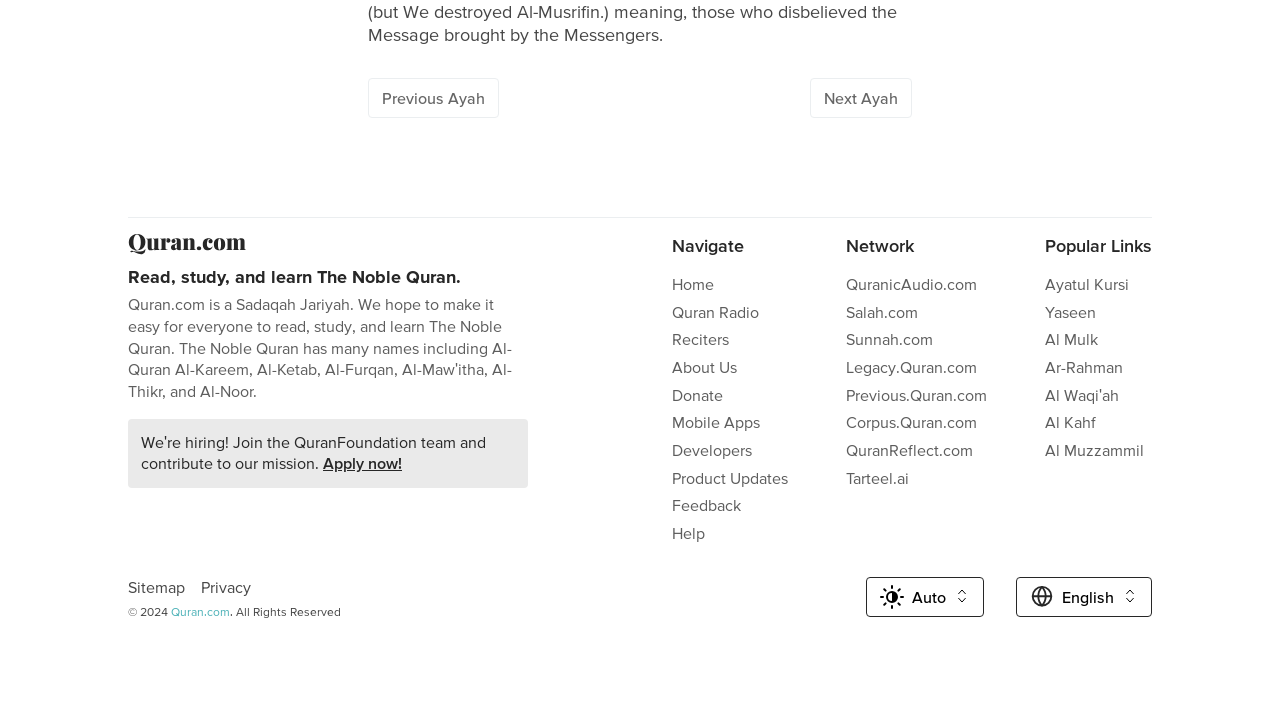Can you pinpoint the bounding box coordinates for the clickable element required for this instruction: "View industries page"? The coordinates should be four float numbers between 0 and 1, i.e., [left, top, right, bottom].

None